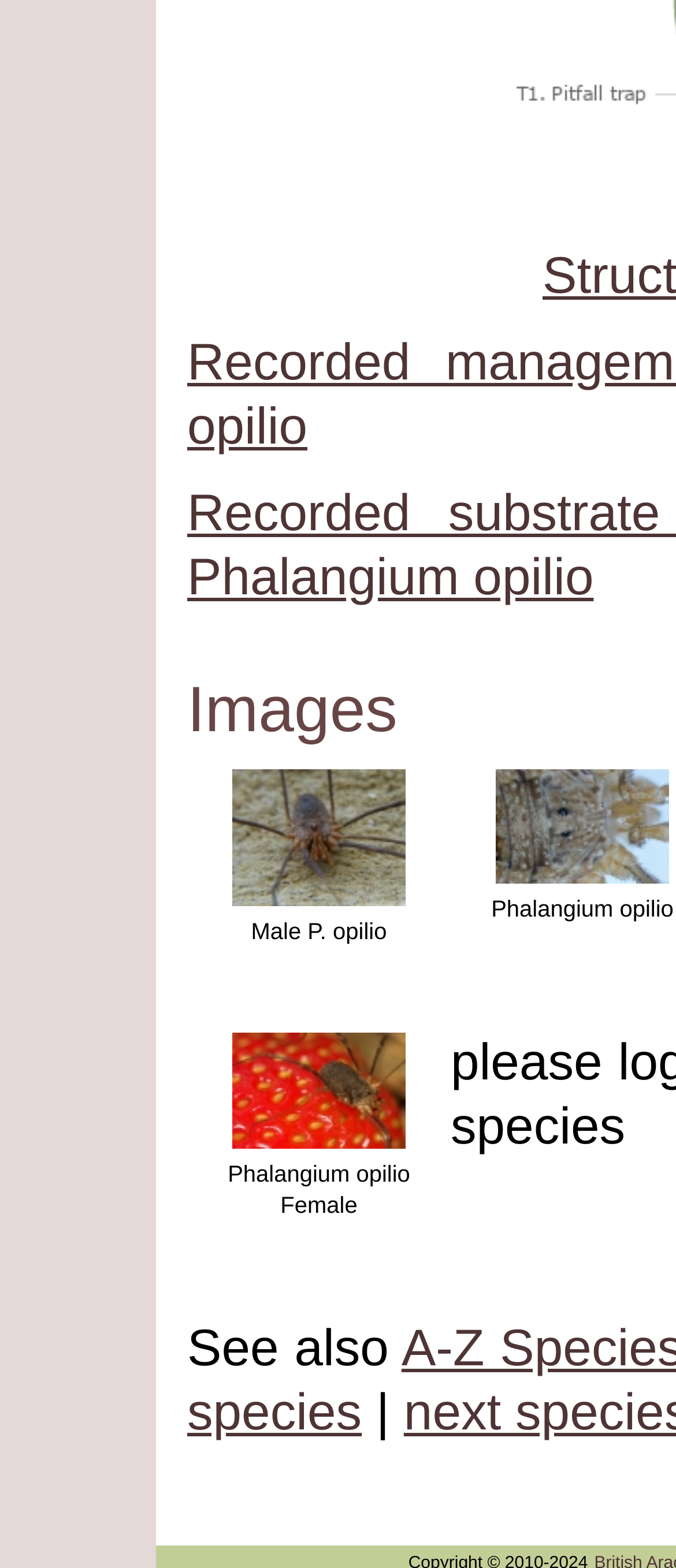Use one word or a short phrase to answer the question provided: 
What is the text at the bottom of the webpage?

See also